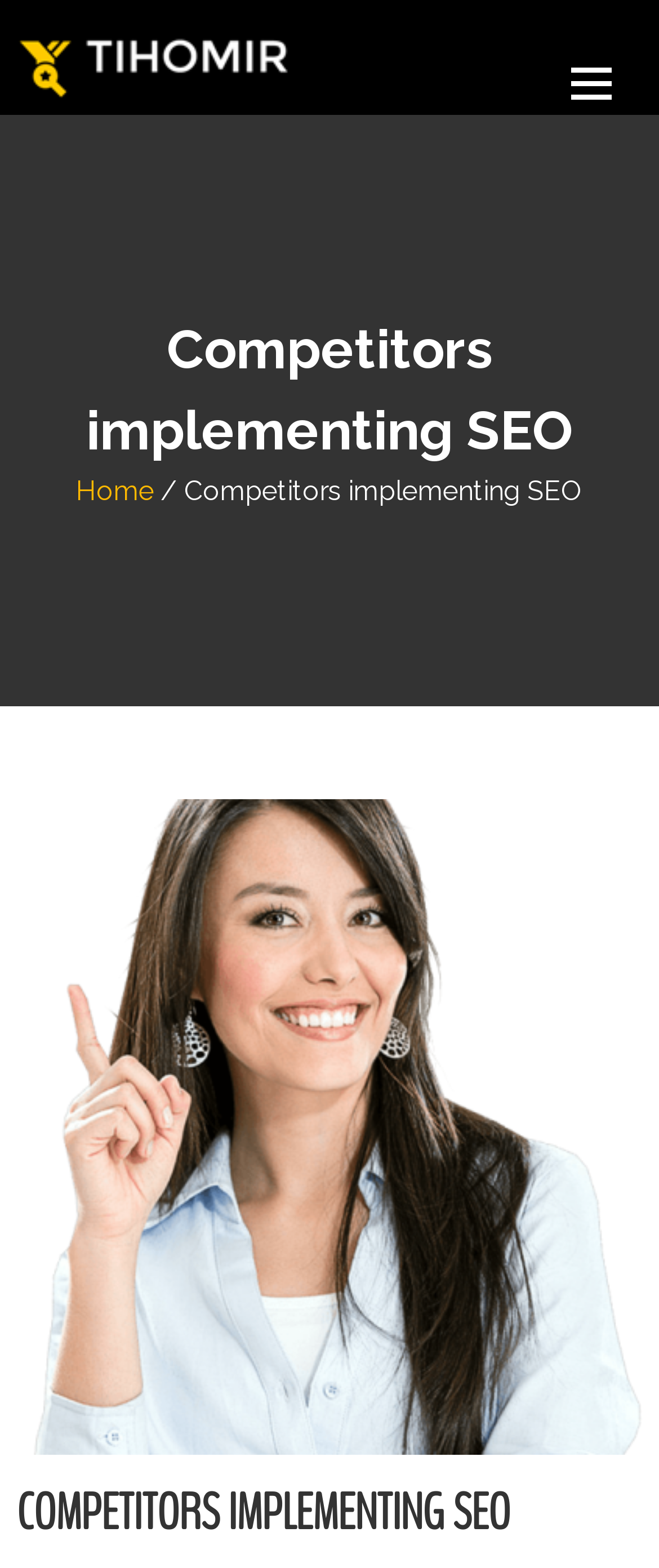Locate the UI element that matches the description parent_node: TIHOMIR in the webpage screenshot. Return the bounding box coordinates in the format (top-left x, top-left y, bottom-right x, bottom-right y), with values ranging from 0 to 1.

[0.021, 0.018, 0.5, 0.062]